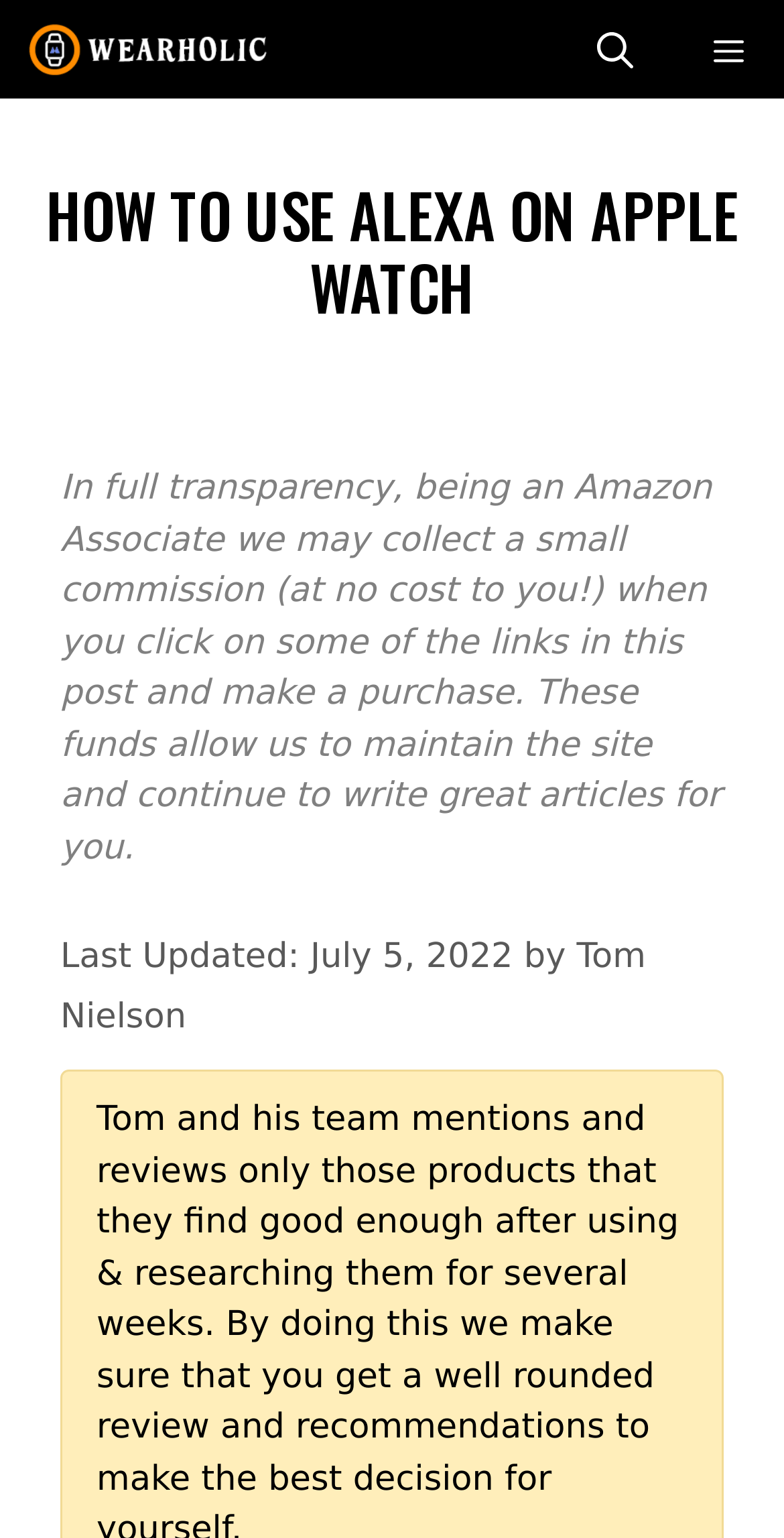Analyze the image and answer the question with as much detail as possible: 
What is the logo of the website?

The logo of the website is located at the top left corner of the webpage, and it is an image with the text 'Wearholic'.